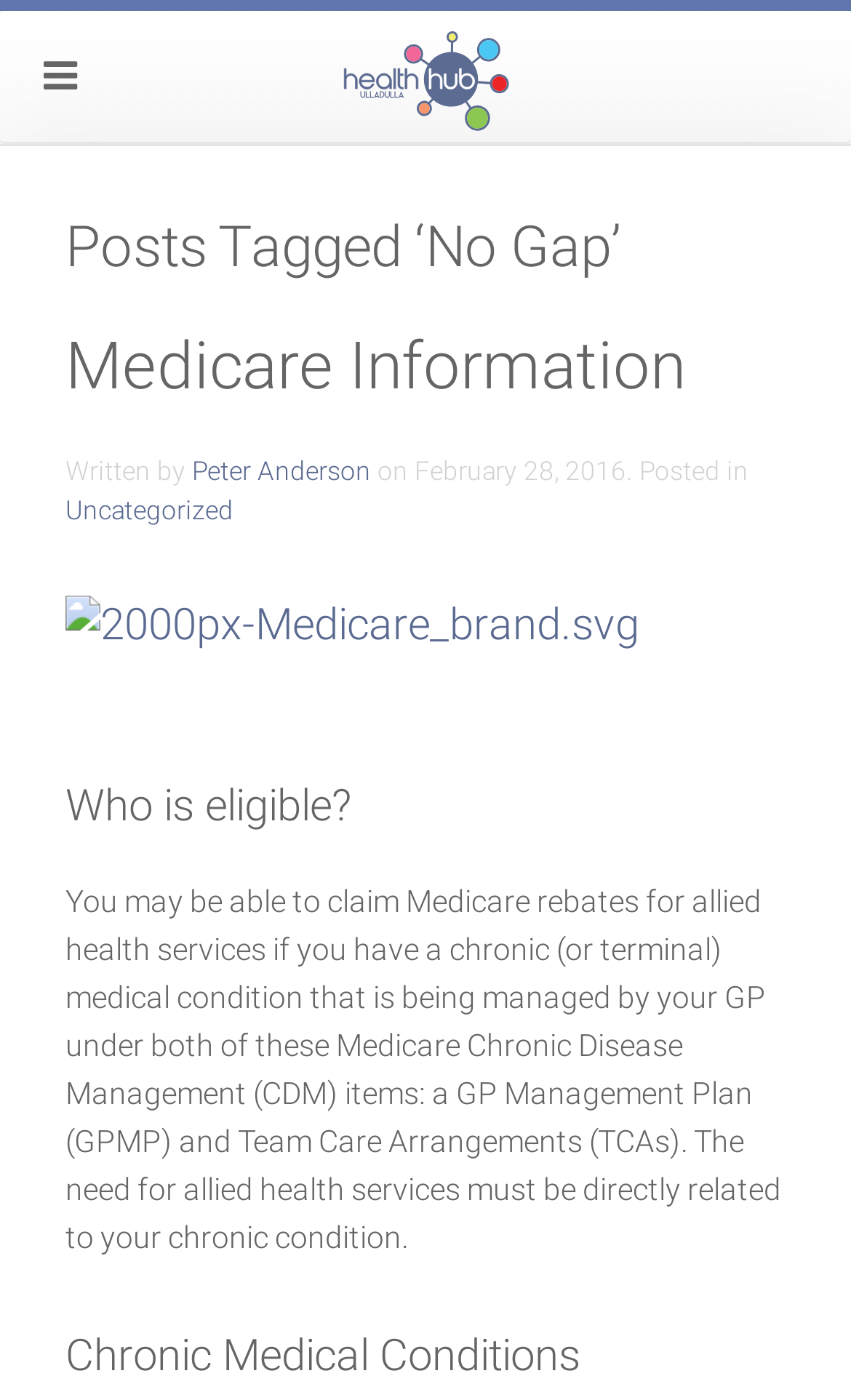Please study the image and answer the question comprehensively:
What is the date of the article about Medicare Information?

I found the answer by looking at the time element with the text 'February 28, 2016' which is located below the heading 'Medicare Information', indicating that the article was written on this date.